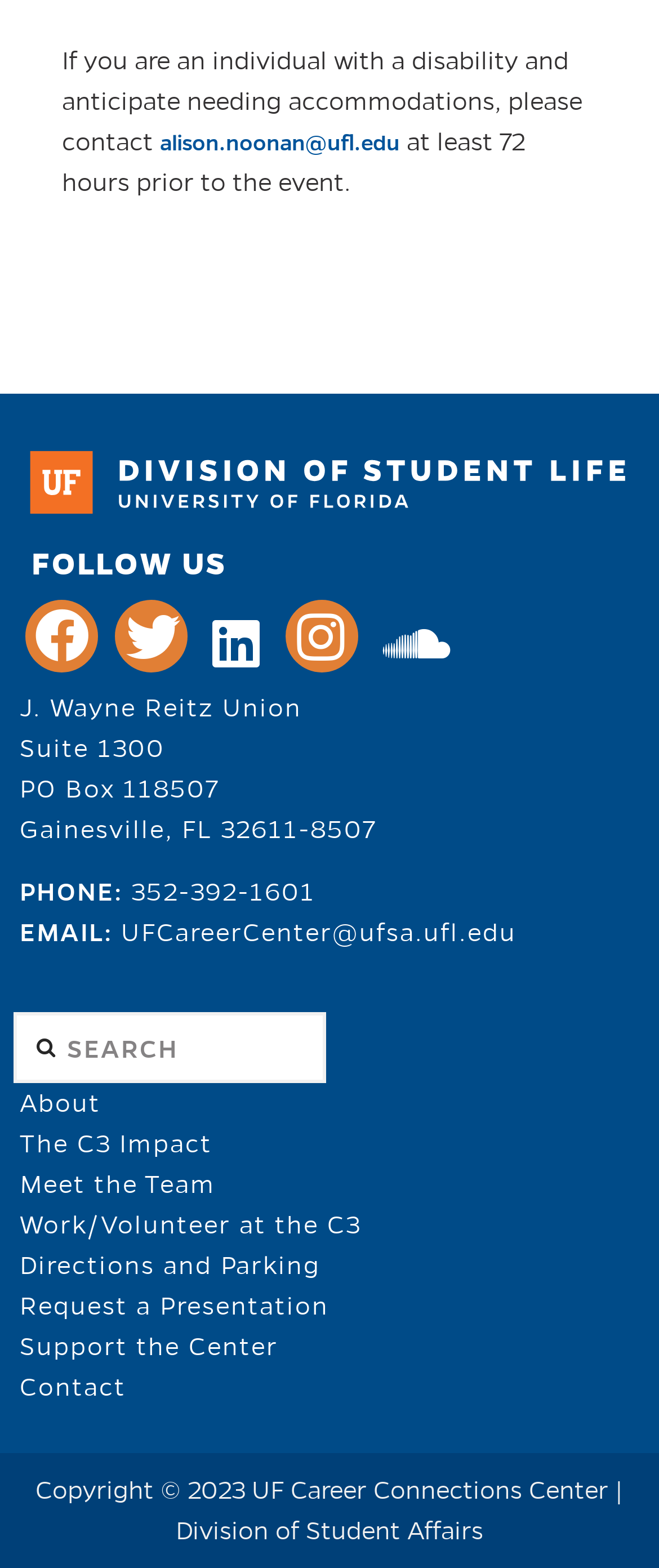Could you locate the bounding box coordinates for the section that should be clicked to accomplish this task: "visit the Facebook page".

[0.038, 0.382, 0.148, 0.429]